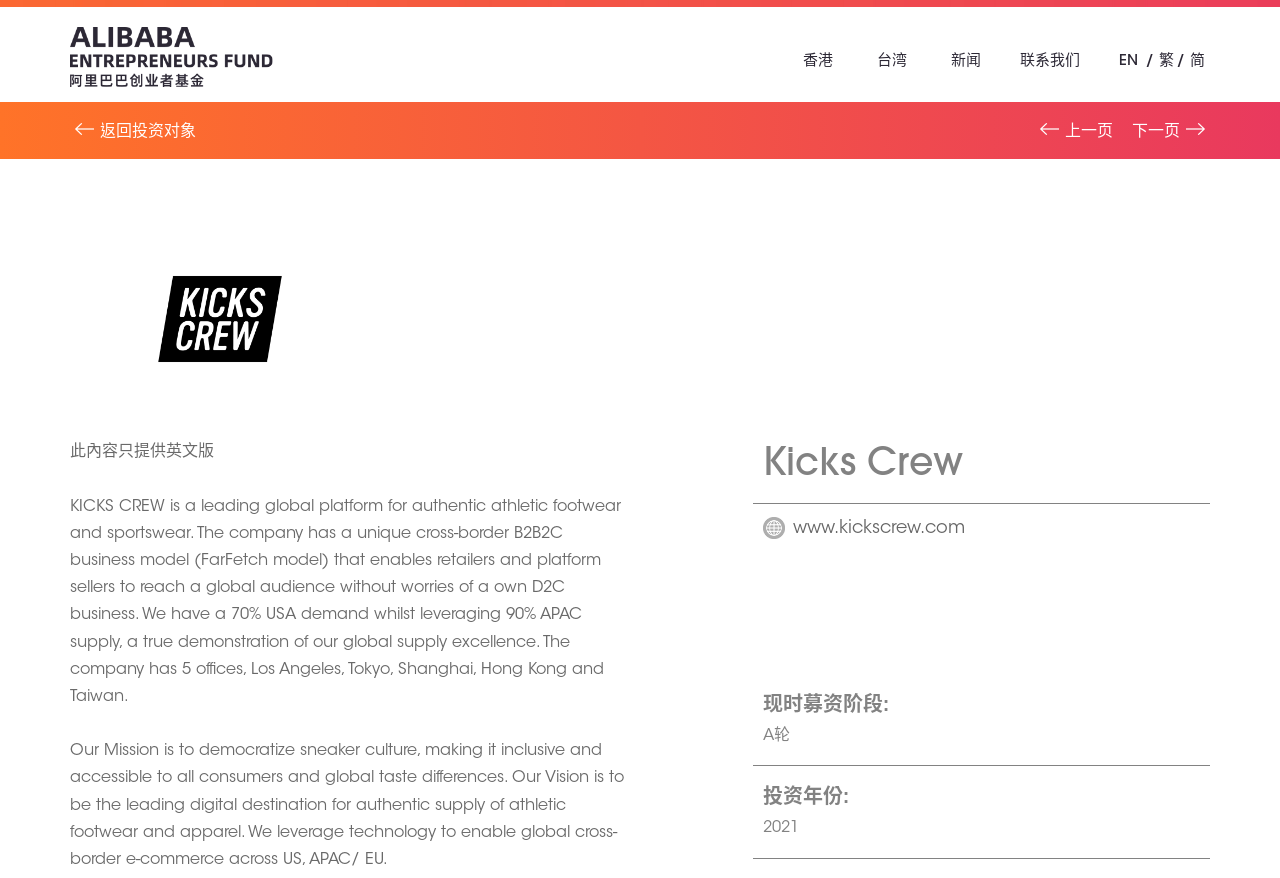Could you determine the bounding box coordinates of the clickable element to complete the instruction: "Click the link to view Taiwan investments"? Provide the coordinates as four float numbers between 0 and 1, i.e., [left, top, right, bottom].

[0.685, 0.057, 0.709, 0.079]